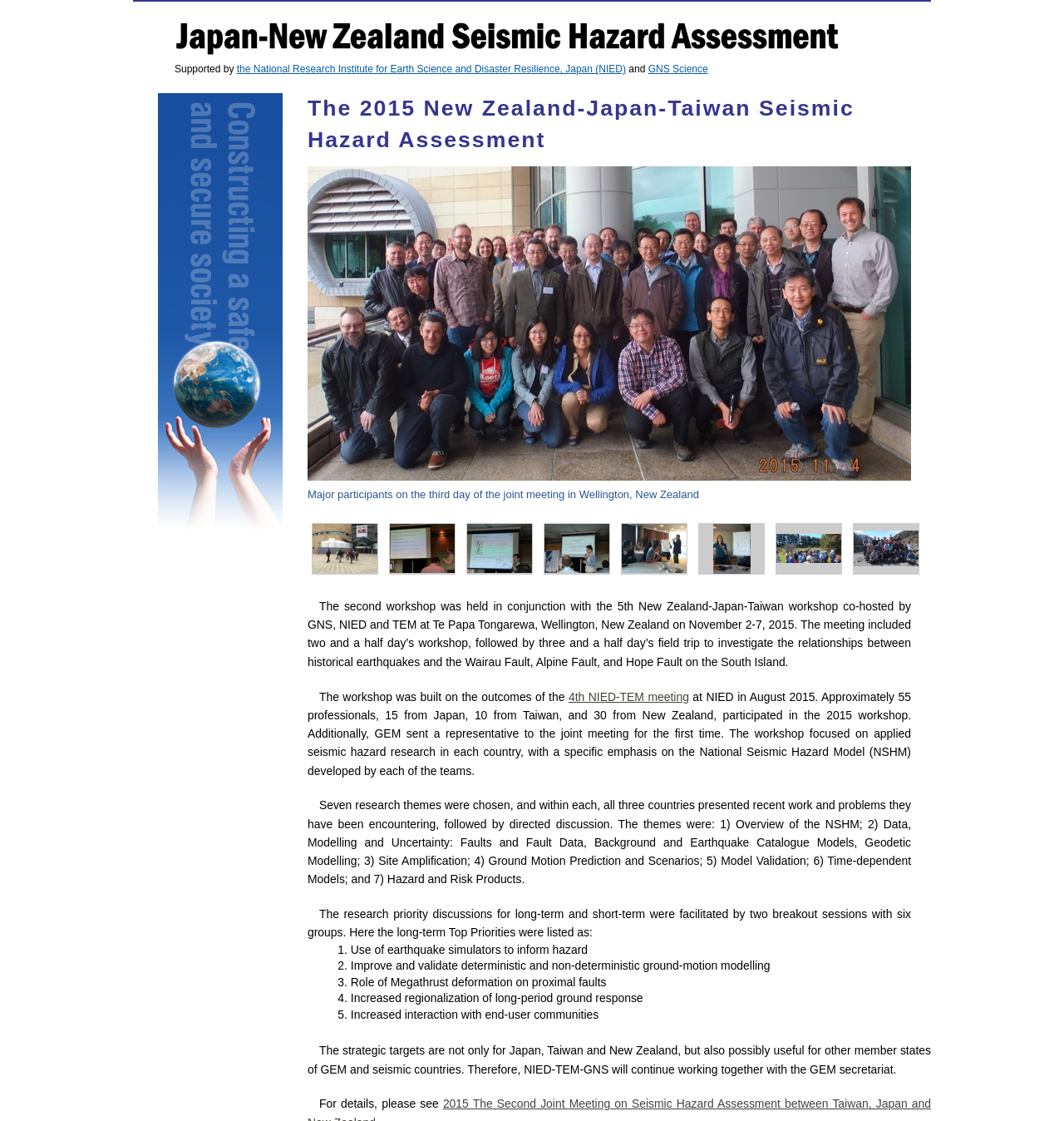Find the UI element described as: "title="[Get image]"" and predict its bounding box coordinates. Ensure the coordinates are four float numbers between 0 and 1, [left, top, right, bottom].

[0.652, 0.506, 0.723, 0.518]